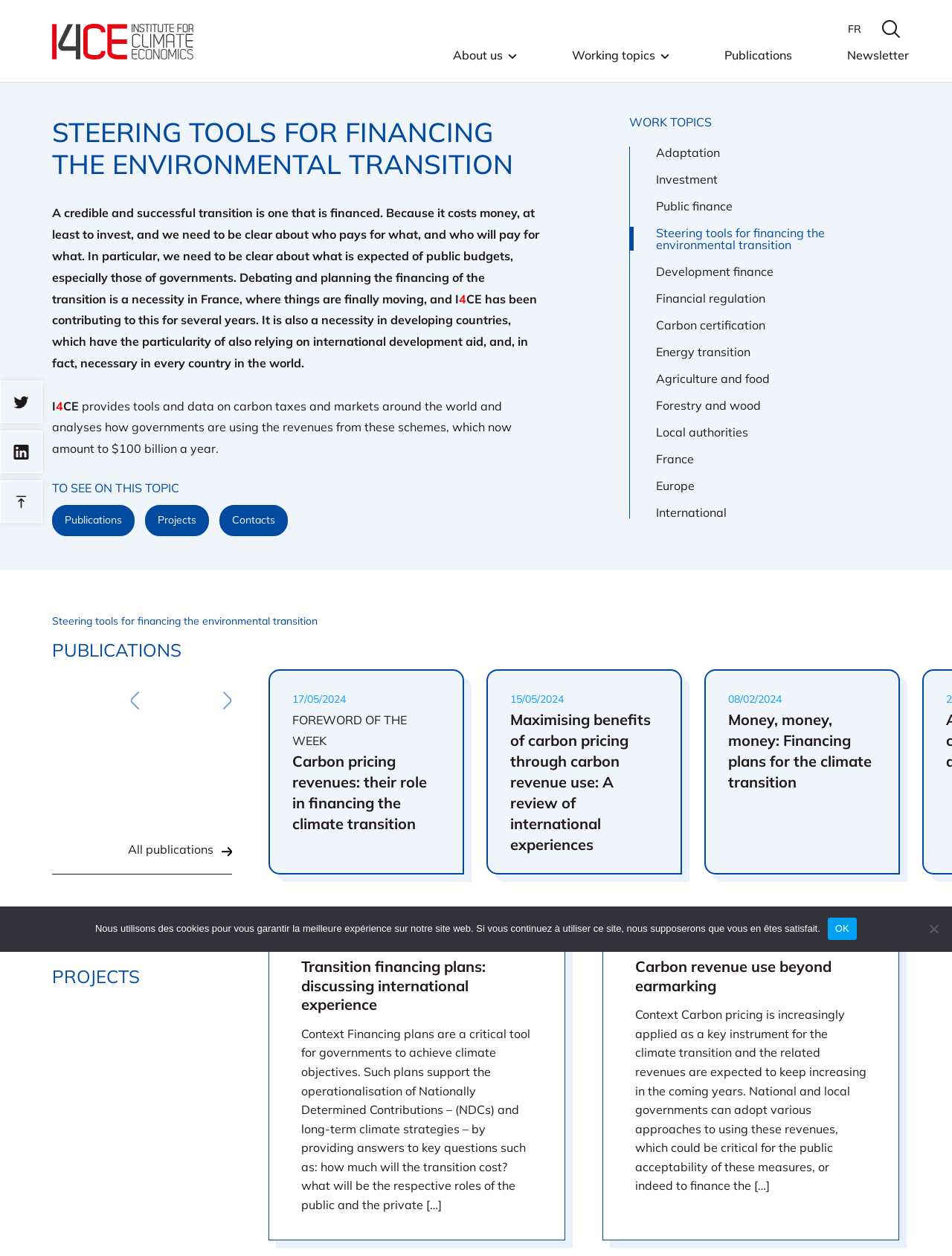Locate the bounding box coordinates of the clickable part needed for the task: "Go to the 'Transition financing plans: discussing international experience' project".

[0.316, 0.762, 0.559, 0.807]